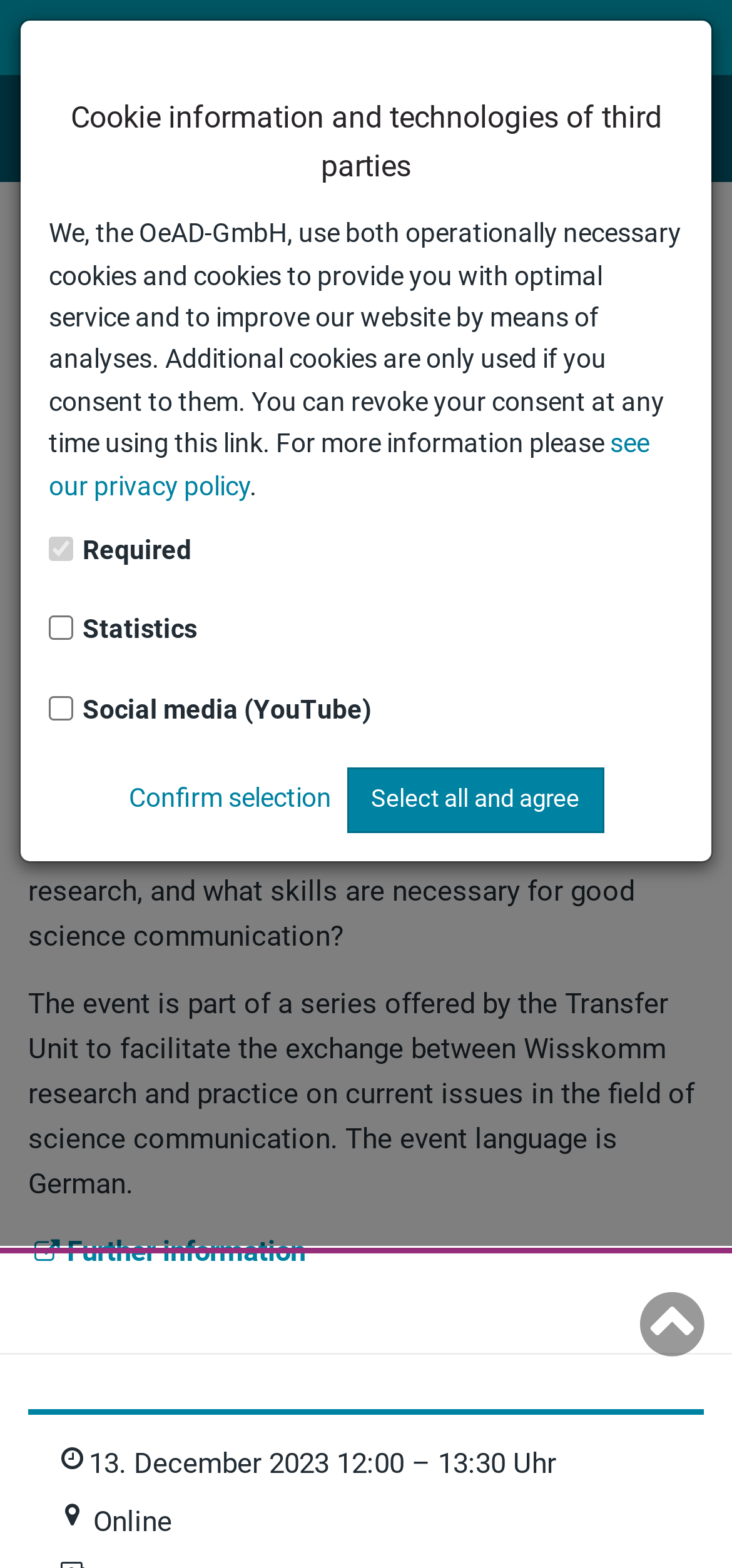Show the bounding box coordinates of the region that should be clicked to follow the instruction: "Go to News page."

[0.241, 0.059, 0.36, 0.082]